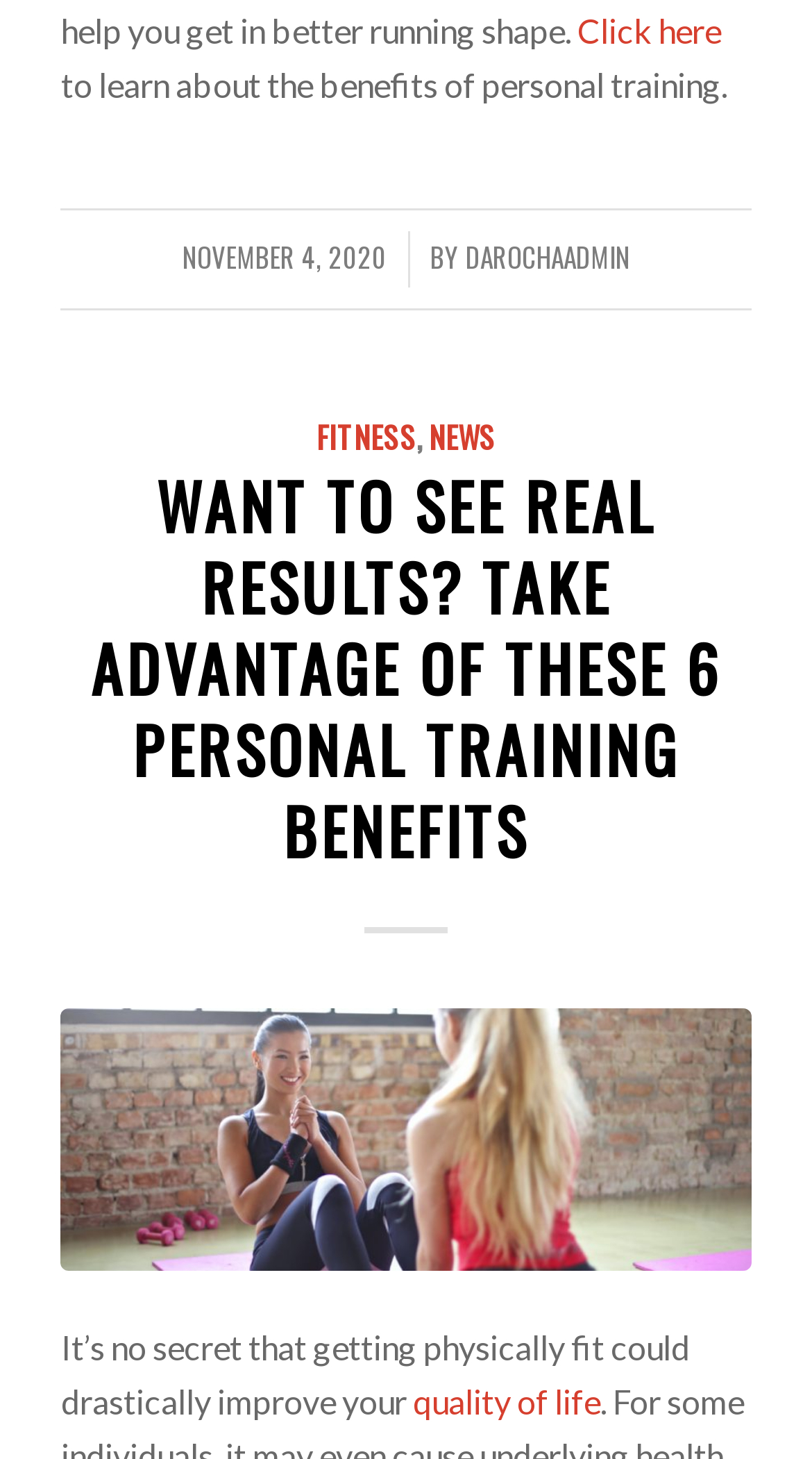What is the benefit of getting physically fit mentioned in the article?
Look at the image and respond with a one-word or short phrase answer.

improve quality of life